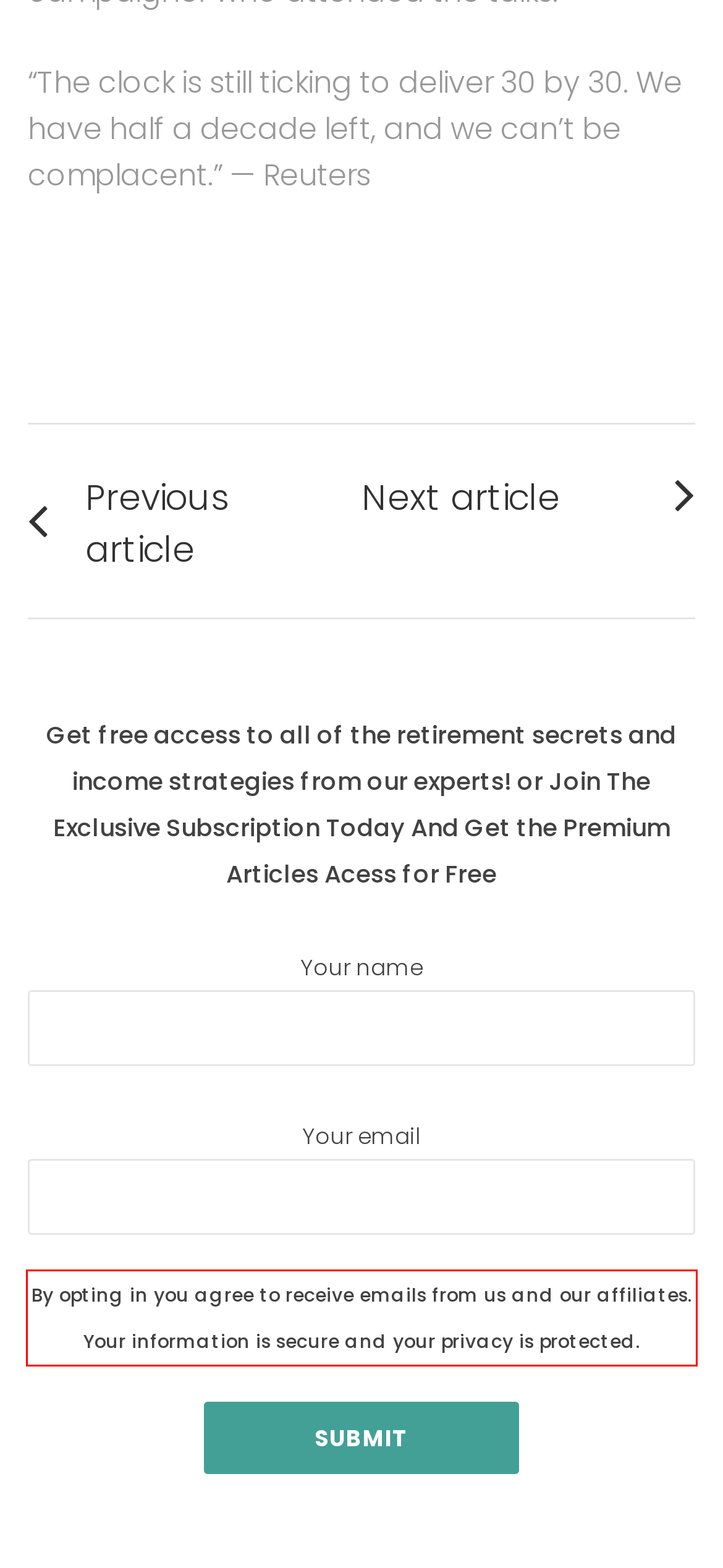Review the screenshot of the webpage and recognize the text inside the red rectangle bounding box. Provide the extracted text content.

By opting in you agree to receive emails from us and our affiliates. Your information is secure and your privacy is protected.